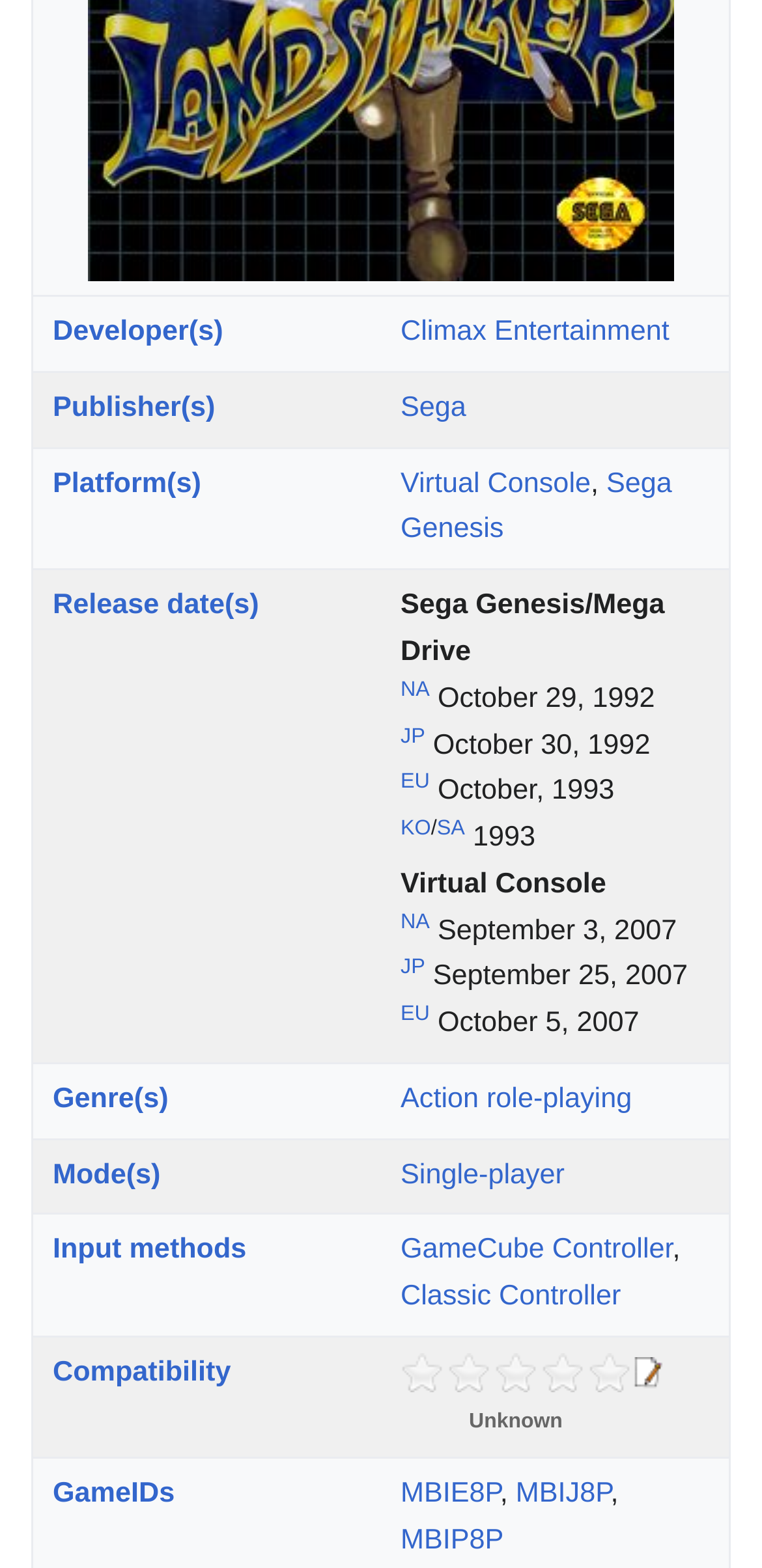What is the release date of the game in Japan?
Use the screenshot to answer the question with a single word or phrase.

October 30, 1992